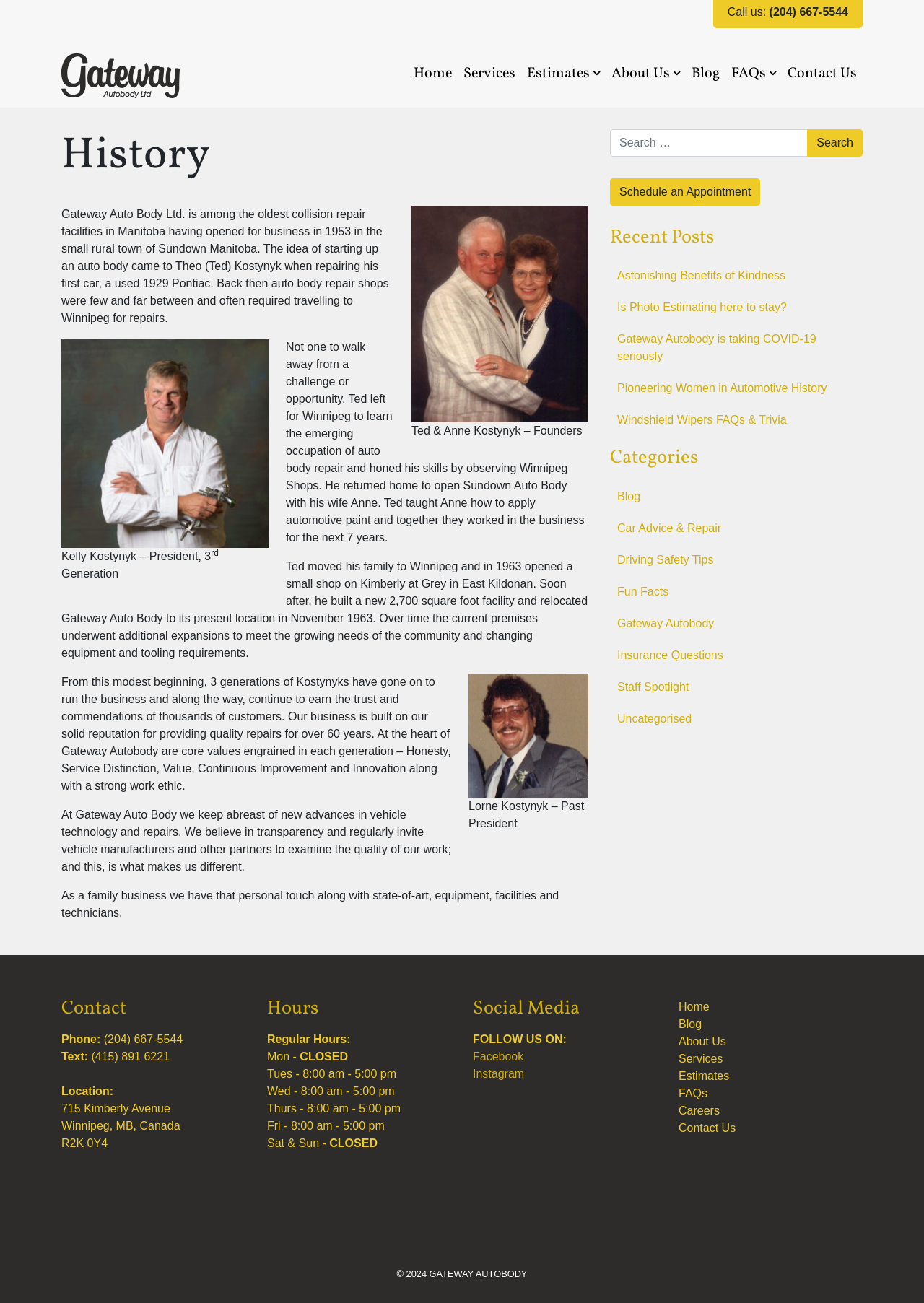From the screenshot, find the bounding box of the UI element matching this description: "name="s" placeholder="Search …"". Supply the bounding box coordinates in the form [left, top, right, bottom], each a float between 0 and 1.

[0.66, 0.099, 0.874, 0.12]